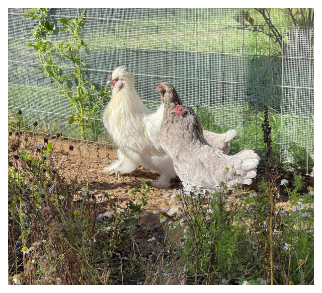What is the purpose of the mesh fencing?
Using the image provided, answer with just one word or phrase.

Safety